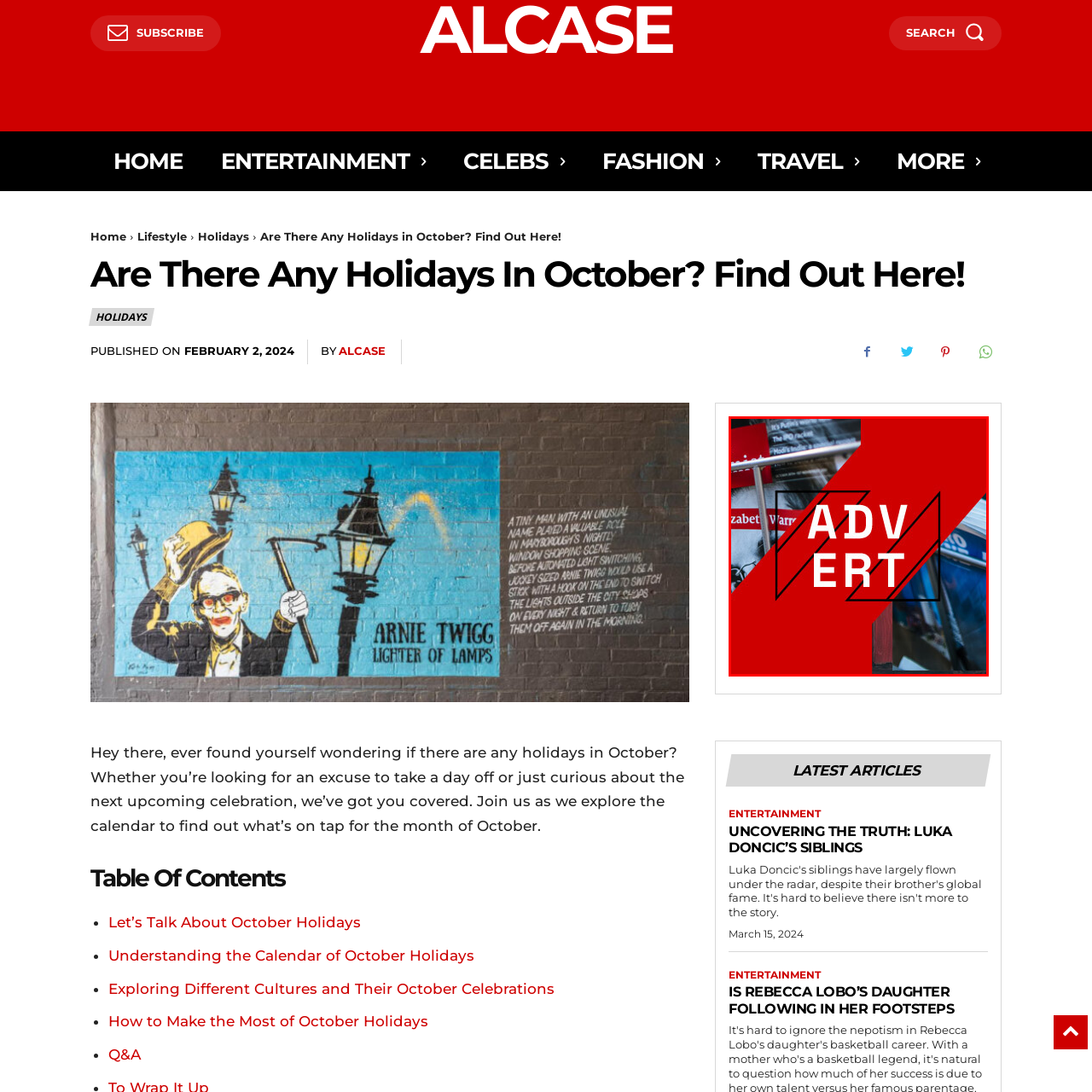What is the purpose of the graphic? Look at the image outlined by the red bounding box and provide a succinct answer in one word or a brief phrase.

To capture attention